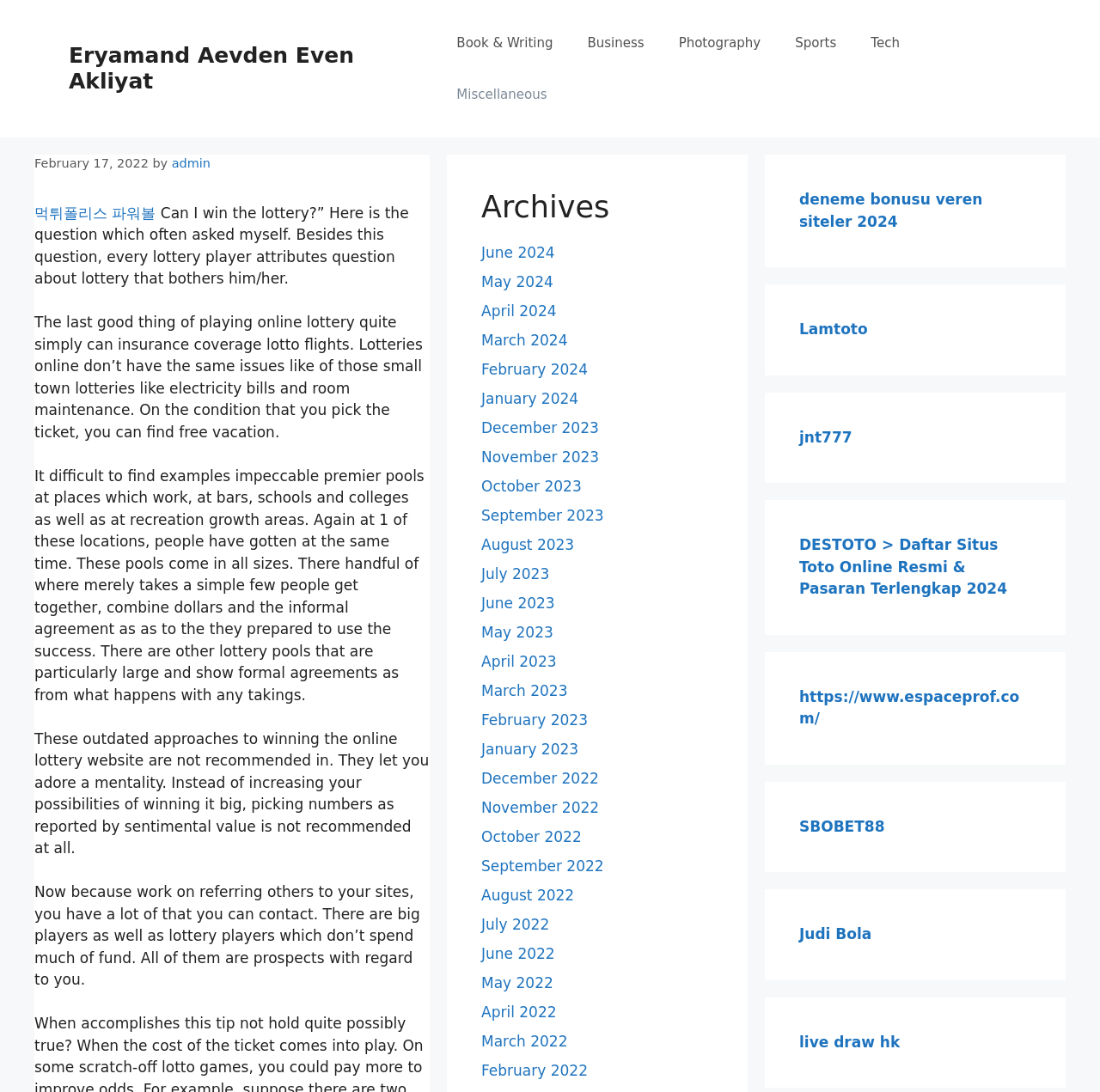Select the bounding box coordinates of the element I need to click to carry out the following instruction: "Click on the '먹튀폴리스 파워볼' link".

[0.031, 0.187, 0.142, 0.203]